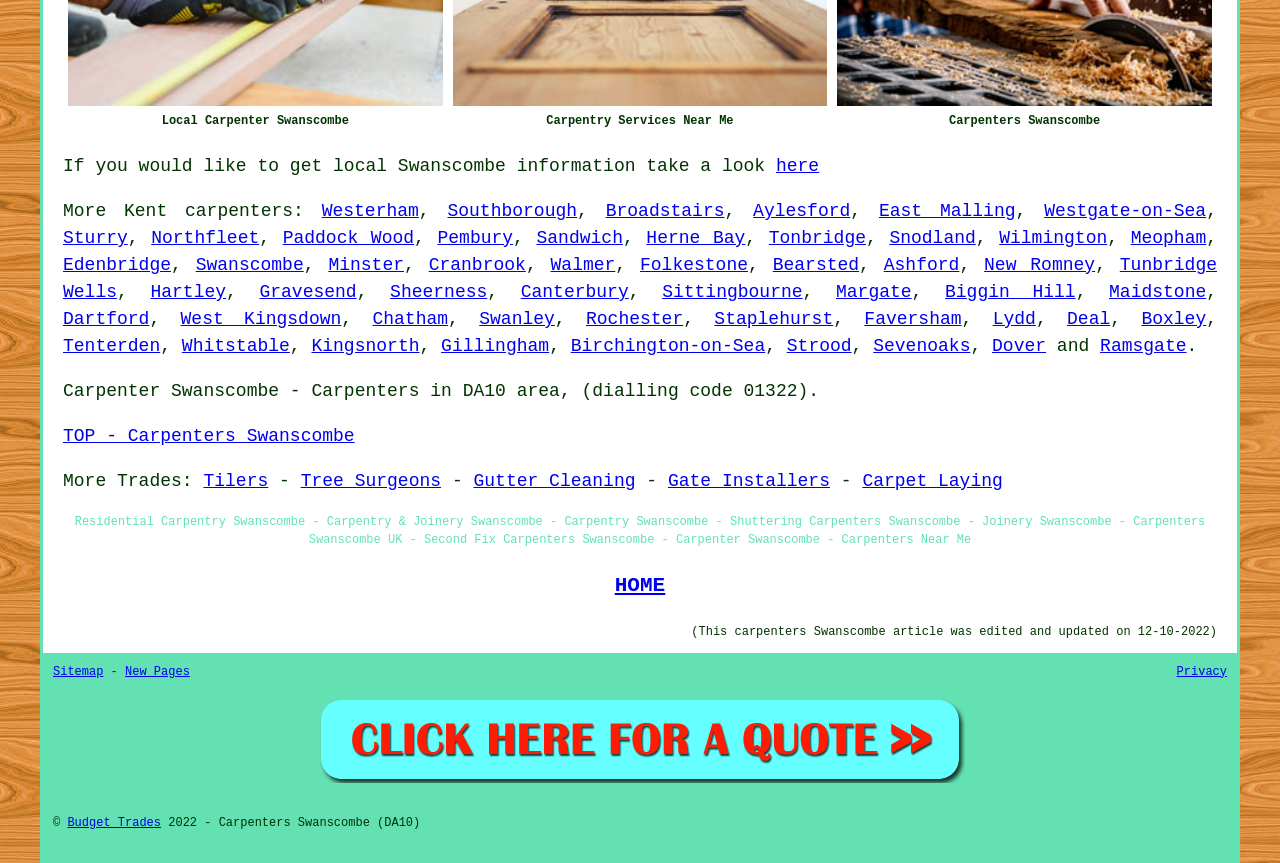Please answer the following question using a single word or phrase: 
What is the location mentioned at the top of the webpage?

Swanscombe